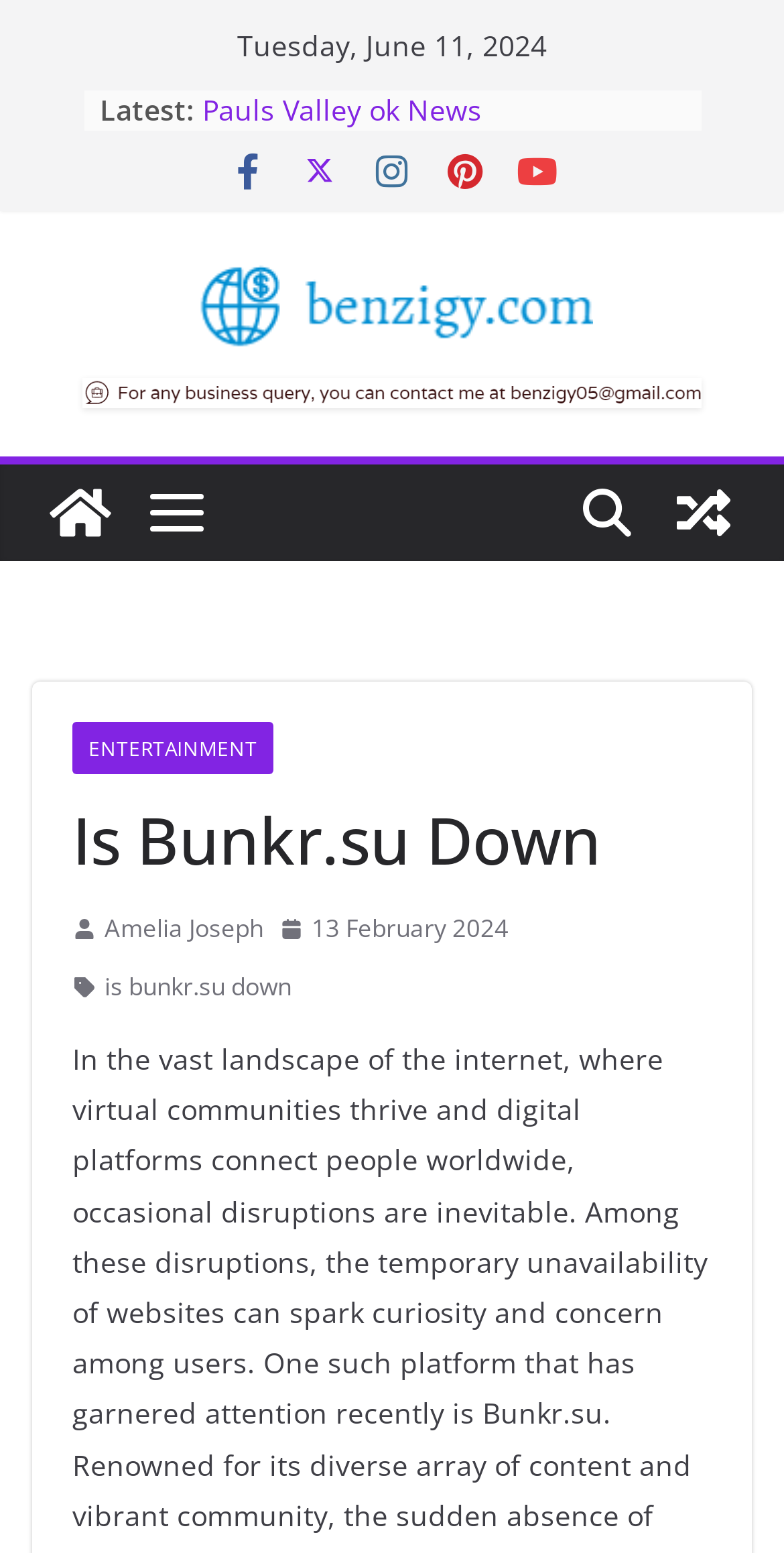Detail the features and information presented on the webpage.

The webpage appears to be a blog or news website with a focus on online communities and digital platforms. At the top, there is a date displayed, "Tuesday, June 11, 2024", followed by a "Latest" section that lists several news articles or updates, each marked with a bullet point. These articles have titles such as "Breaking News Marshall County al", "Pauls Valley ok News", and "Future Projections for Rummy Apps: Anticipating Innovations".

Below the "Latest" section, there are several social media or platform icons, including Facebook, Twitter, and Instagram, aligned horizontally. Next to these icons, there is a link to the website "Benzigy" with a corresponding image.

On the left side of the page, there is a complementary section that takes up most of the vertical space. Within this section, there is a link to "Benzigy" with an image, followed by a "View a random post" link with an image. Below these links, there is an image, and then a link to the "ENTERTAINMENT" category.

The main content of the page is headed by a title "Is Bunkr.su Down", which is a central topic of discussion. Below the title, there is an image, followed by a link to "Amelia Joseph" and another link to a date, "13 February 2024", with a corresponding image and time. Finally, there is another image at the bottom of the page.

Throughout the page, there are various links and images that provide additional information and context to the main topic of discussion.